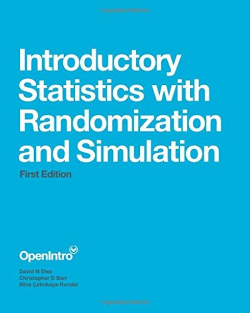Explain the image in a detailed and thorough manner.

The image showcases the cover of the textbook titled "Introductory Statistics with Randomization and Simulation," First Edition. The cover features a vibrant blue background that enhances the bold white text. The title is prominently displayed at the top, highlighting the book's focus on introducing foundational statistical concepts through innovative teaching methods. Below the title, the authors' names—David M. Diez, Christopher D. Barr, and Mine Çetinkaya-Rundel—are listed, confirming the collaborative effort behind this educational resource. The cover also includes the emblem of OpenIntro, indicating its commitment to providing accessible educational materials. This textbook is designed to aid readers in building a solid foundation in statistical reasoning and methods, making it a valuable asset for students and educators alike.